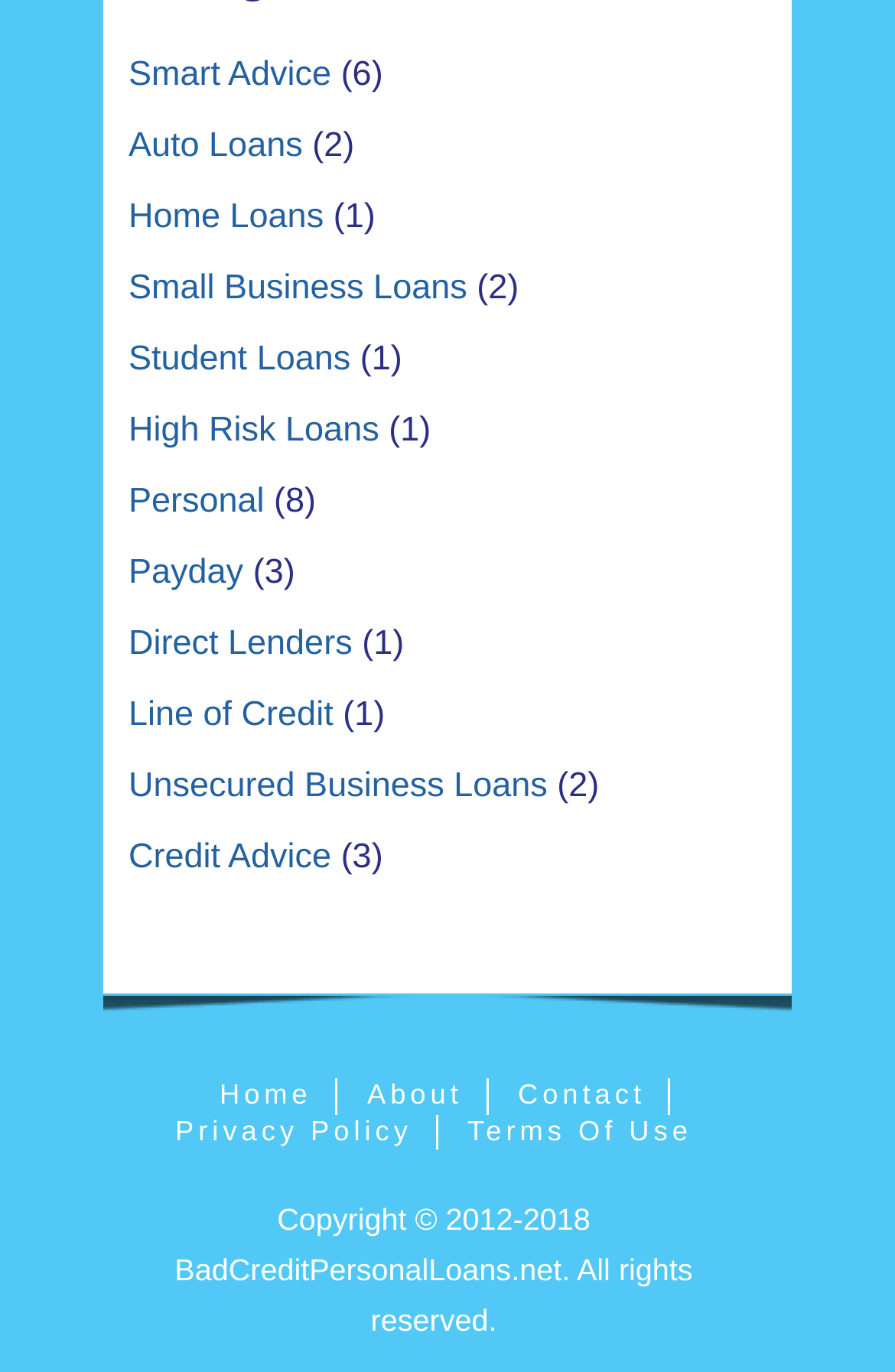What is the copyright year range mentioned on the website?
Using the information presented in the image, please offer a detailed response to the question.

The website mentions 'Copyright © 2012-2018 BadCreditPersonalLoans.net. All rights reserved.' at the bottom, indicating the copyright year range.